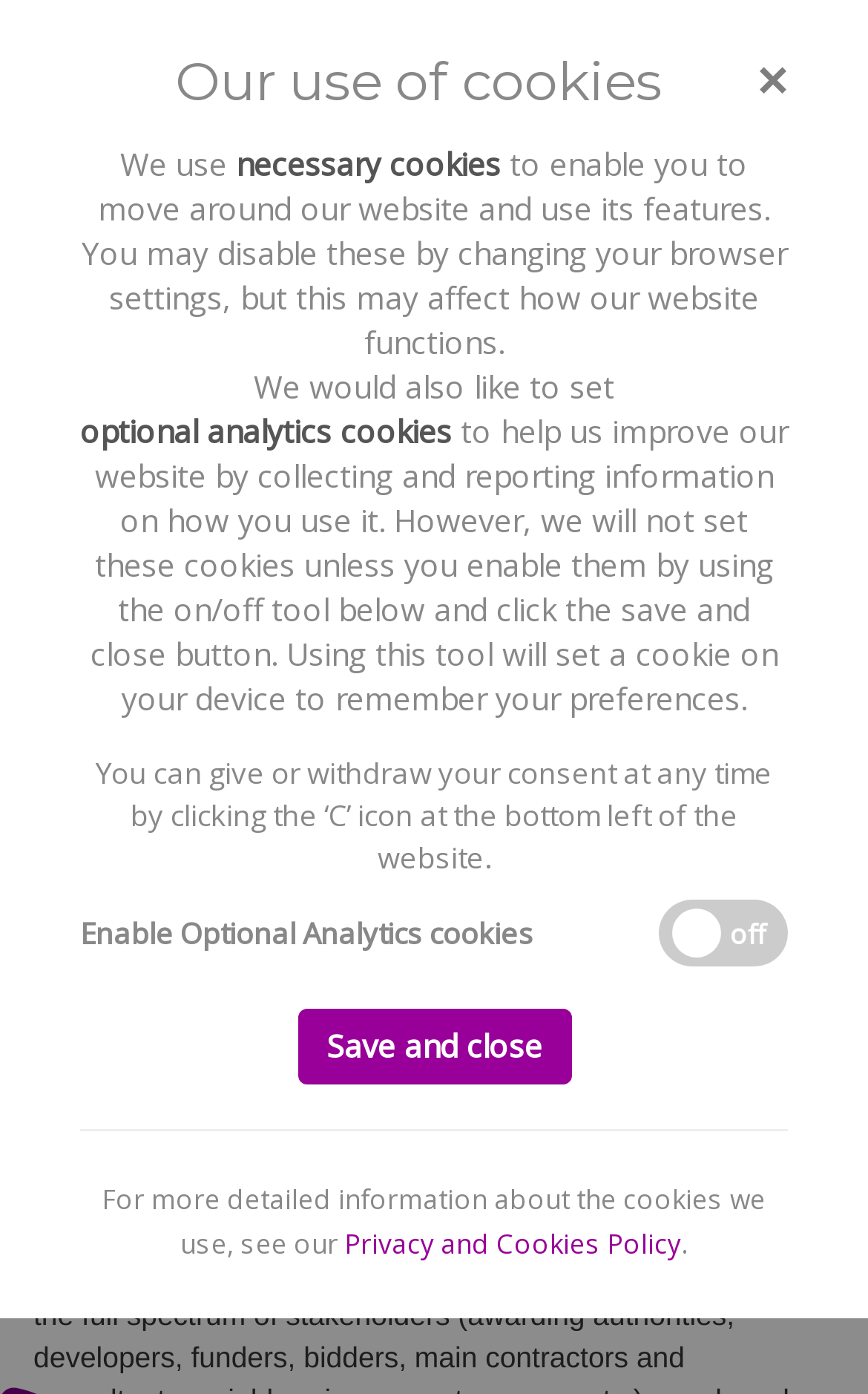Find the bounding box coordinates of the element I should click to carry out the following instruction: "Go to Home".

[0.077, 0.526, 0.159, 0.548]